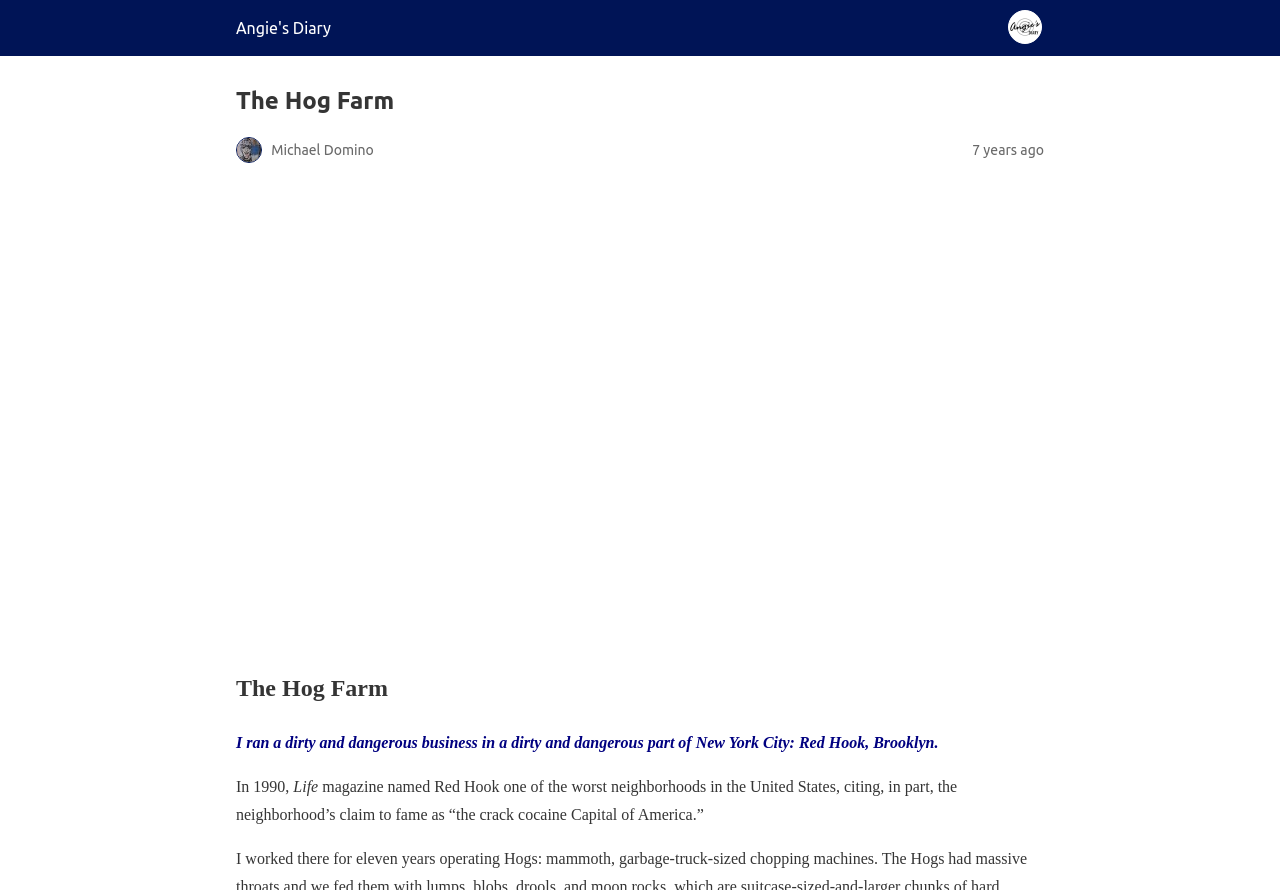Please give a succinct answer to the question in one word or phrase:
What is the occupation of the person mentioned in the webpage?

Writer or author